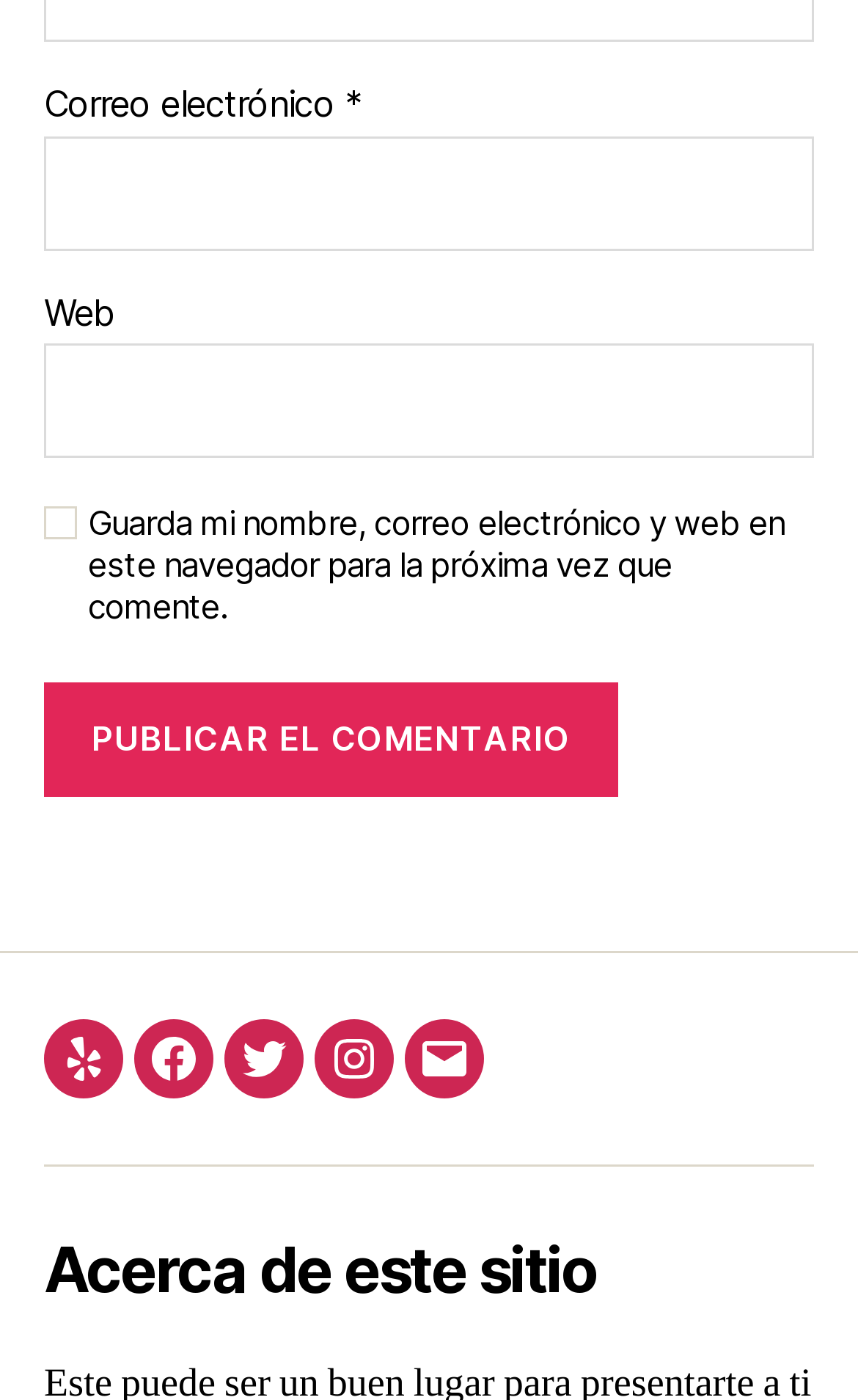What is the purpose of the checkbox?
Examine the webpage screenshot and provide an in-depth answer to the question.

The checkbox is located below the 'Web' textbox and has a description 'Guarda mi nombre, correo electrónico y web en este navegador para la próxima vez que comente.' This suggests that the purpose of the checkbox is to save the user's name, email, and web information for future comments.